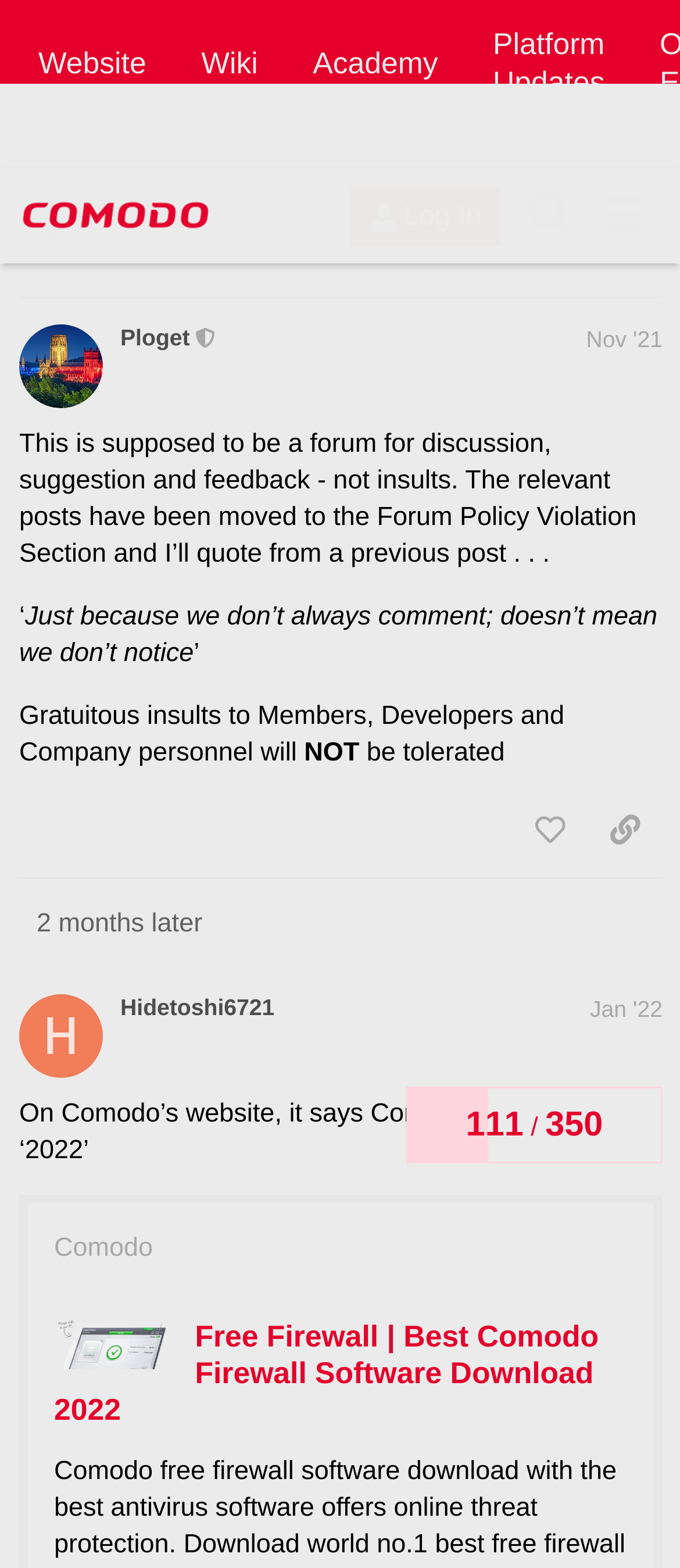What is the role of Ploget in this forum?
Answer the question in a detailed and comprehensive manner.

According to the post from Ploget, it is mentioned that 'This user is a moderator', which indicates that Ploget has a moderator role in this forum.